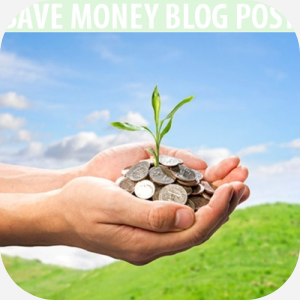What is the theme of the blog post? Refer to the image and provide a one-word or short phrase answer.

Nurturing finances and faith